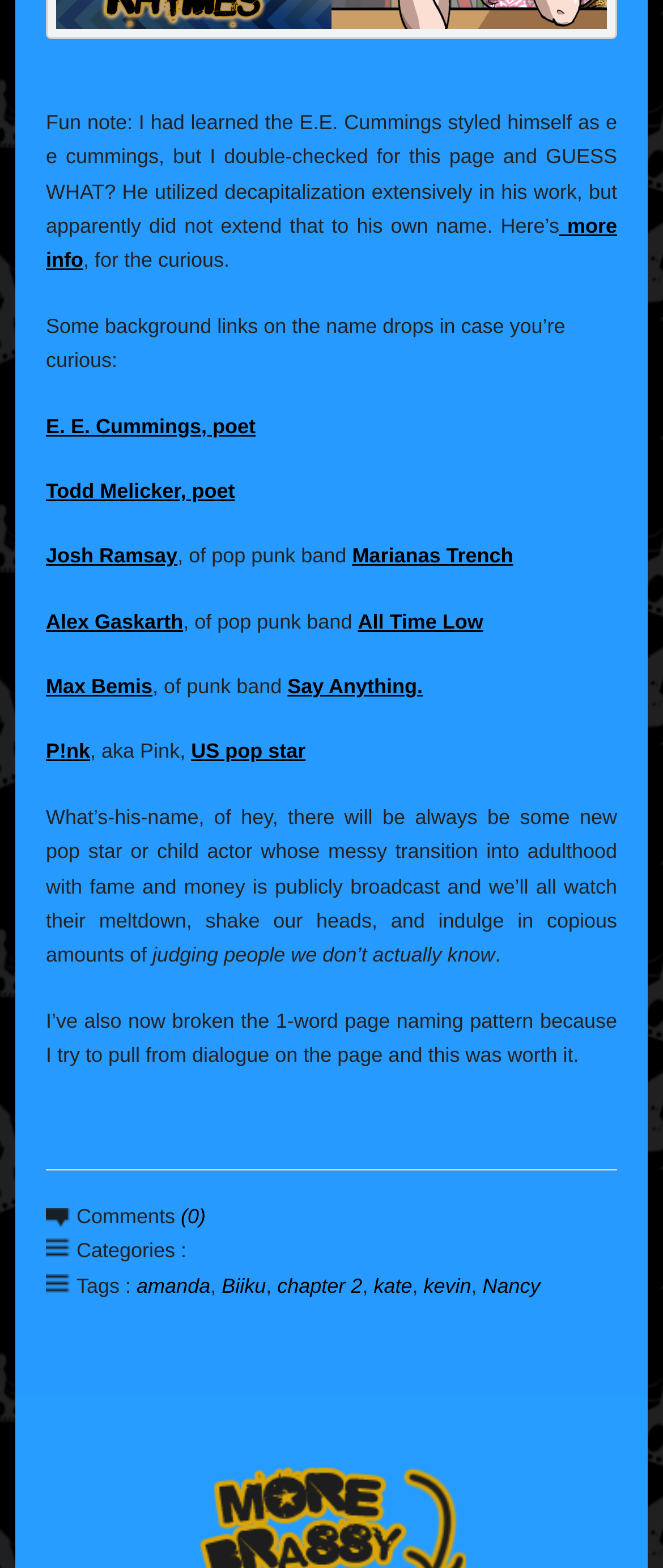Indicate the bounding box coordinates of the element that needs to be clicked to satisfy the following instruction: "click more info". The coordinates should be four float numbers between 0 and 1, i.e., [left, top, right, bottom].

[0.069, 0.136, 0.931, 0.174]